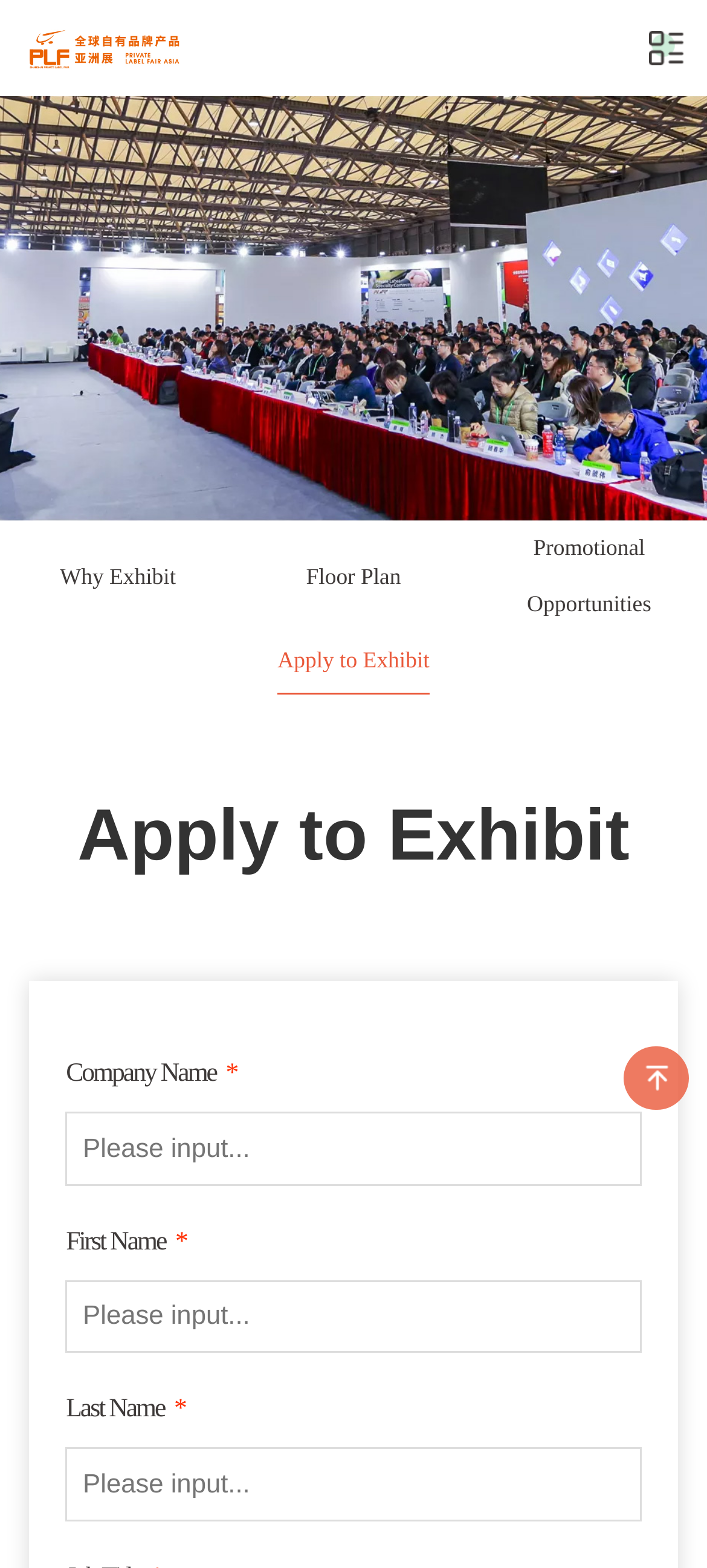Please give a one-word or short phrase response to the following question: 
What is the label of the first textbox?

Company Name